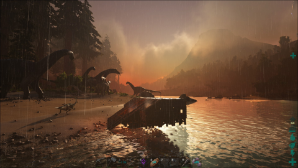Respond concisely with one word or phrase to the following query:
What is partially submerged in the calm waters?

A shipwreck